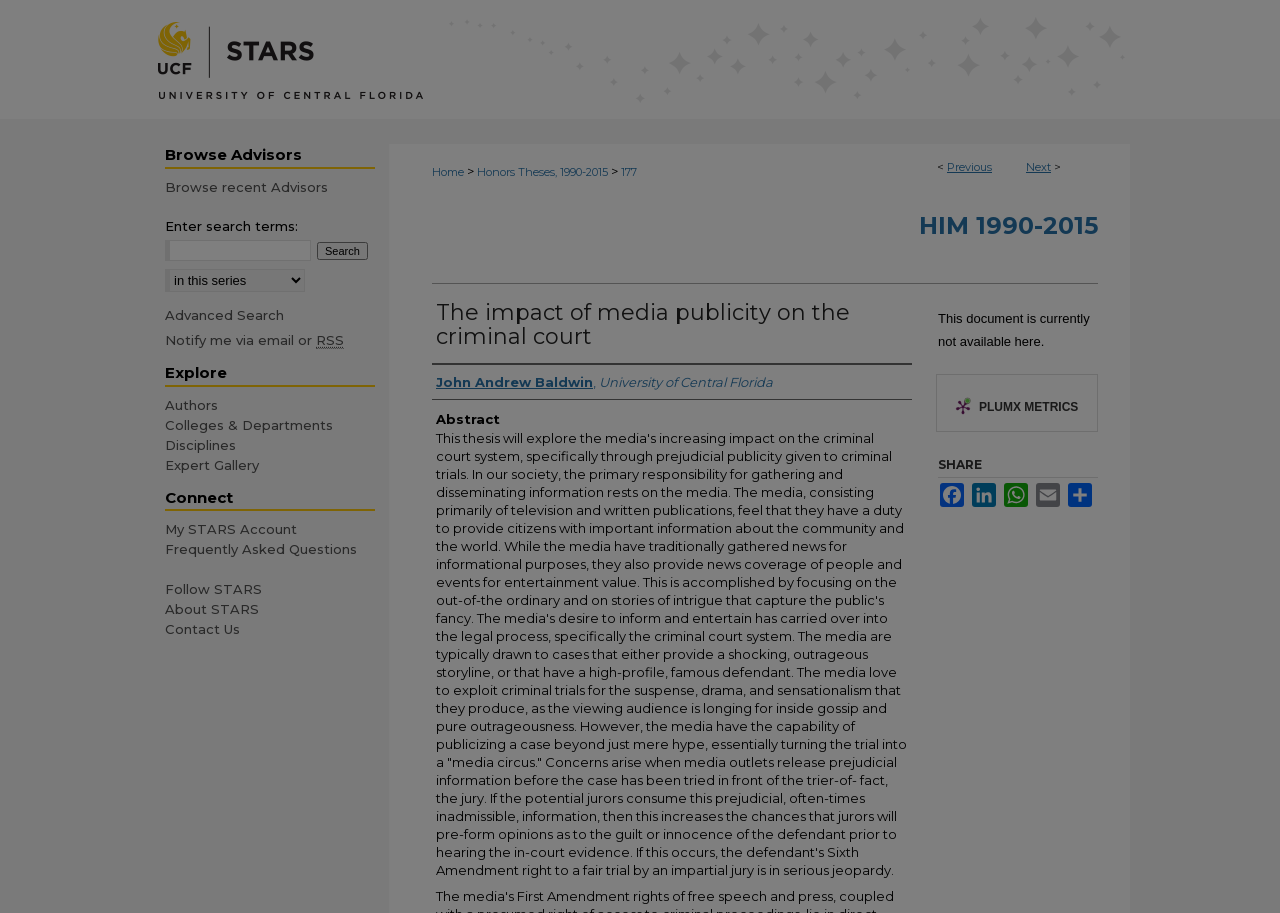Extract the bounding box coordinates for the UI element described as: "Email".

[0.808, 0.529, 0.83, 0.556]